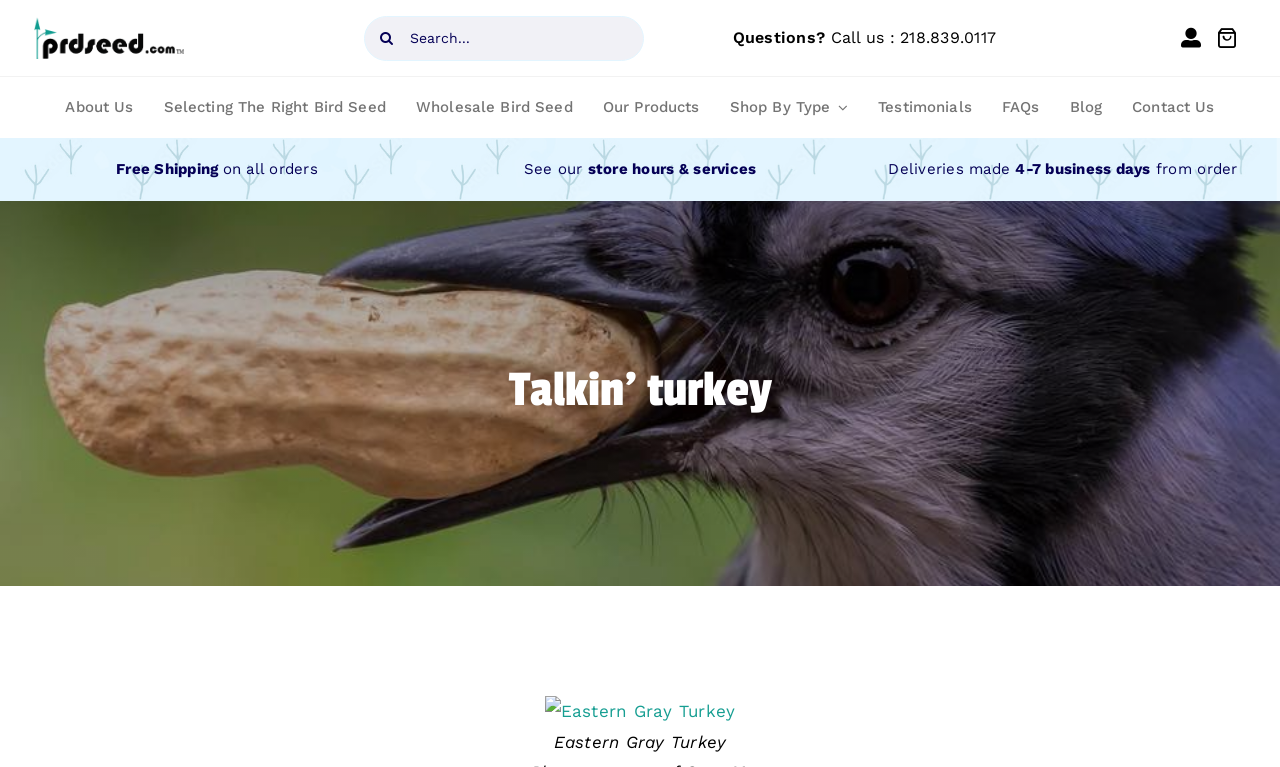How long does it take for deliveries to be made?
Give a comprehensive and detailed explanation for the question.

I found the answer by looking at the static text elements that say 'Deliveries made 4-7 business days from order' which is located at the top middle section of the webpage.